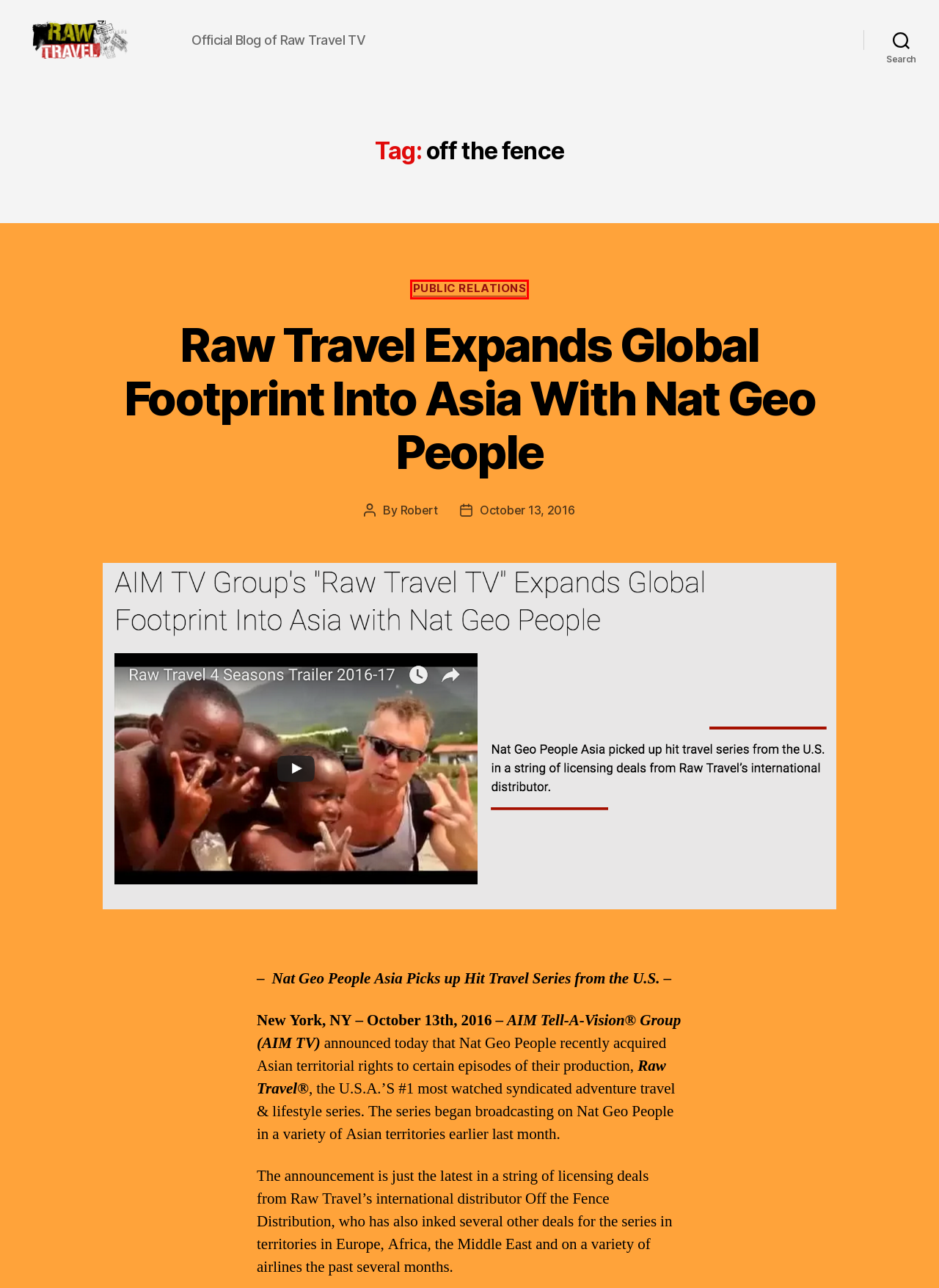Given a webpage screenshot with a red bounding box around a UI element, choose the webpage description that best matches the new webpage after clicking the element within the bounding box. Here are the candidates:
A. aim tell-a-vision – Raw Travel TV Blog
B. Robert – Raw Travel TV Blog
C. Raw Travel Expands Global Footprint Into Asia With Nat Geo People – Raw Travel TV Blog
D. robert g. rose – Raw Travel TV Blog
E. international distributor – Raw Travel TV Blog
F. OFF THE FENCE TAKES RAW TRAVEL GLOBAL – Raw Travel TV Blog
G. Public Relations – Raw Travel TV Blog
H. Raw Travel TV Blog – Official Blog of Raw Travel TV

G